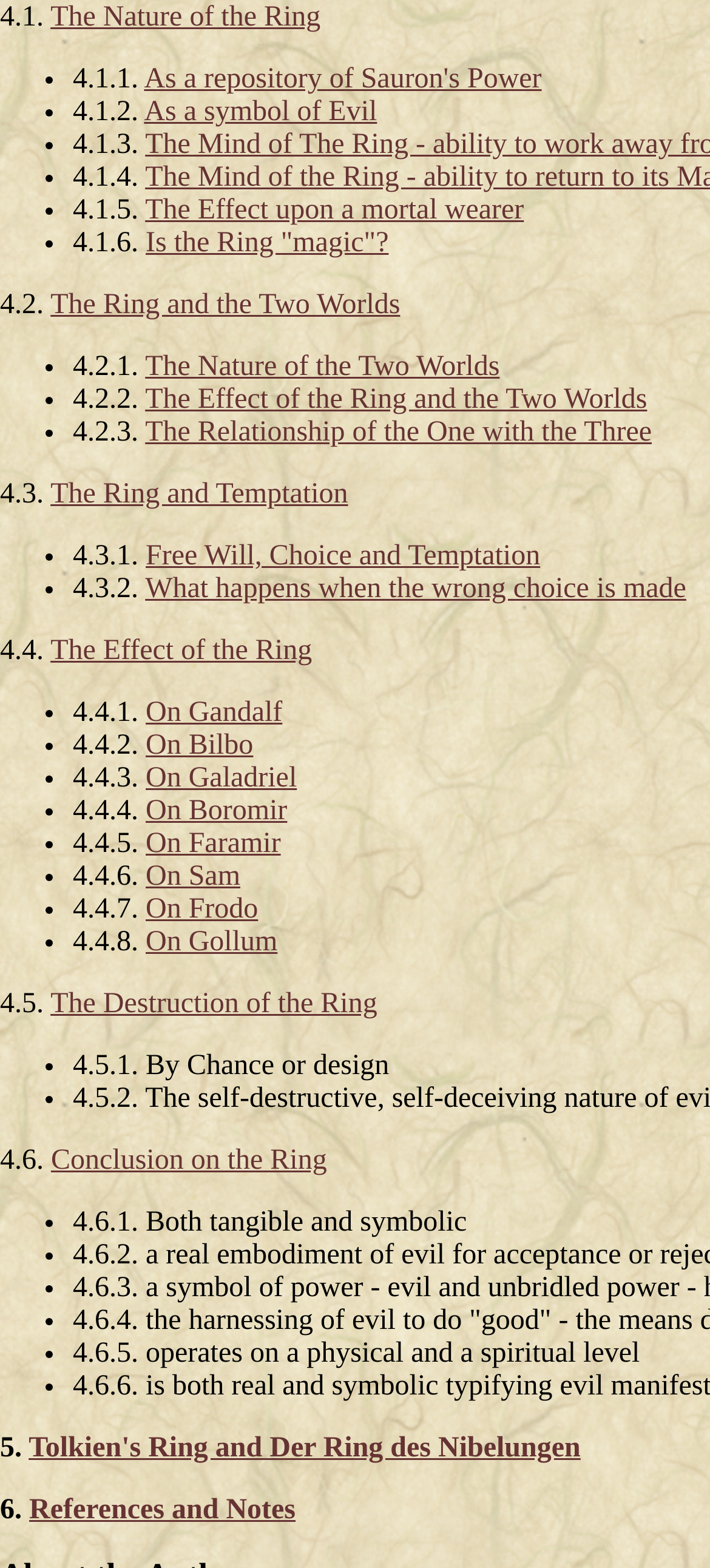Determine the bounding box coordinates (top-left x, top-left y, bottom-right x, bottom-right y) of the UI element described in the following text: Is the Ring "magic"?

[0.205, 0.145, 0.547, 0.165]